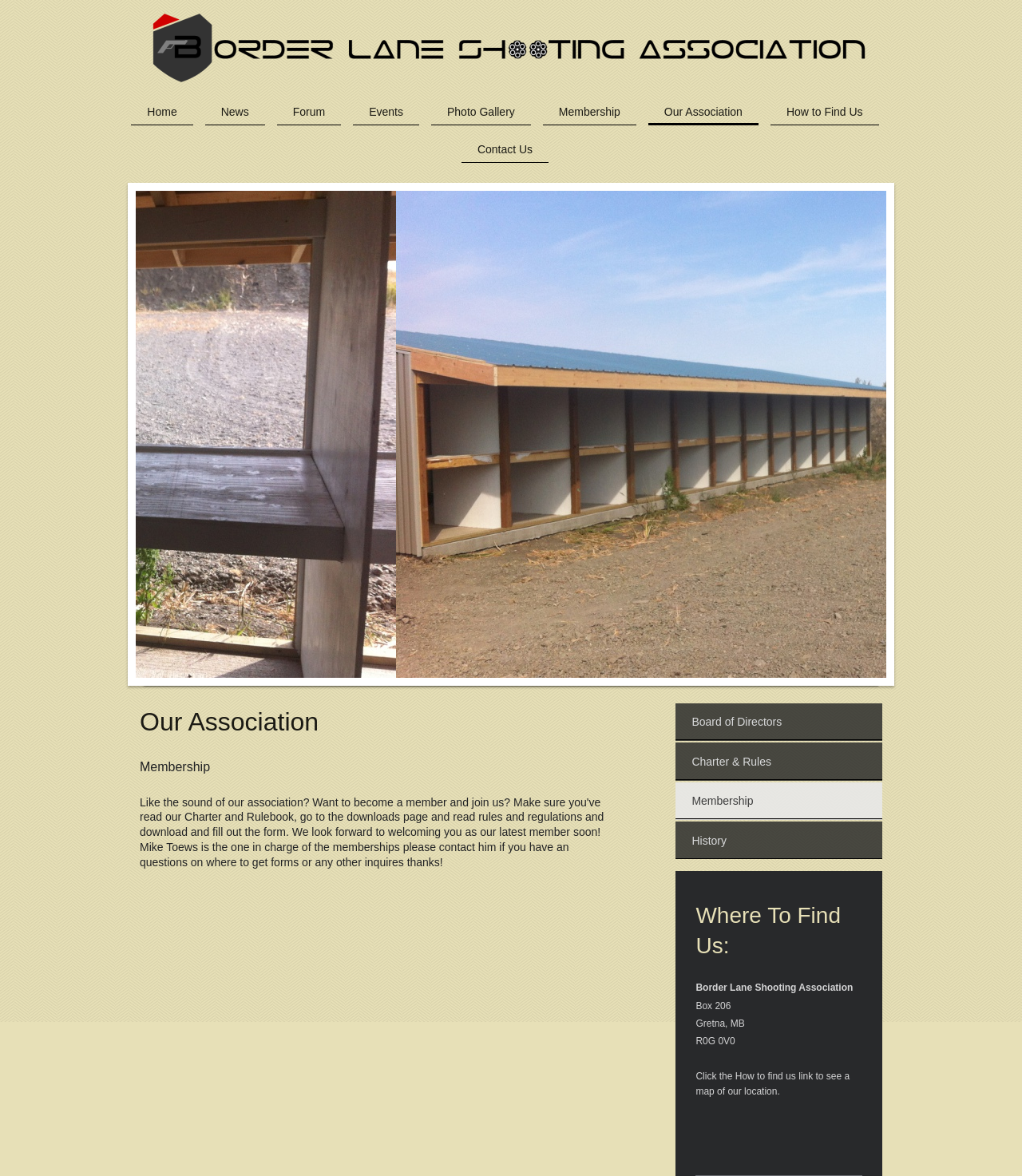Pinpoint the bounding box coordinates of the clickable element to carry out the following instruction: "Find out How to Find Us."

[0.754, 0.084, 0.86, 0.107]